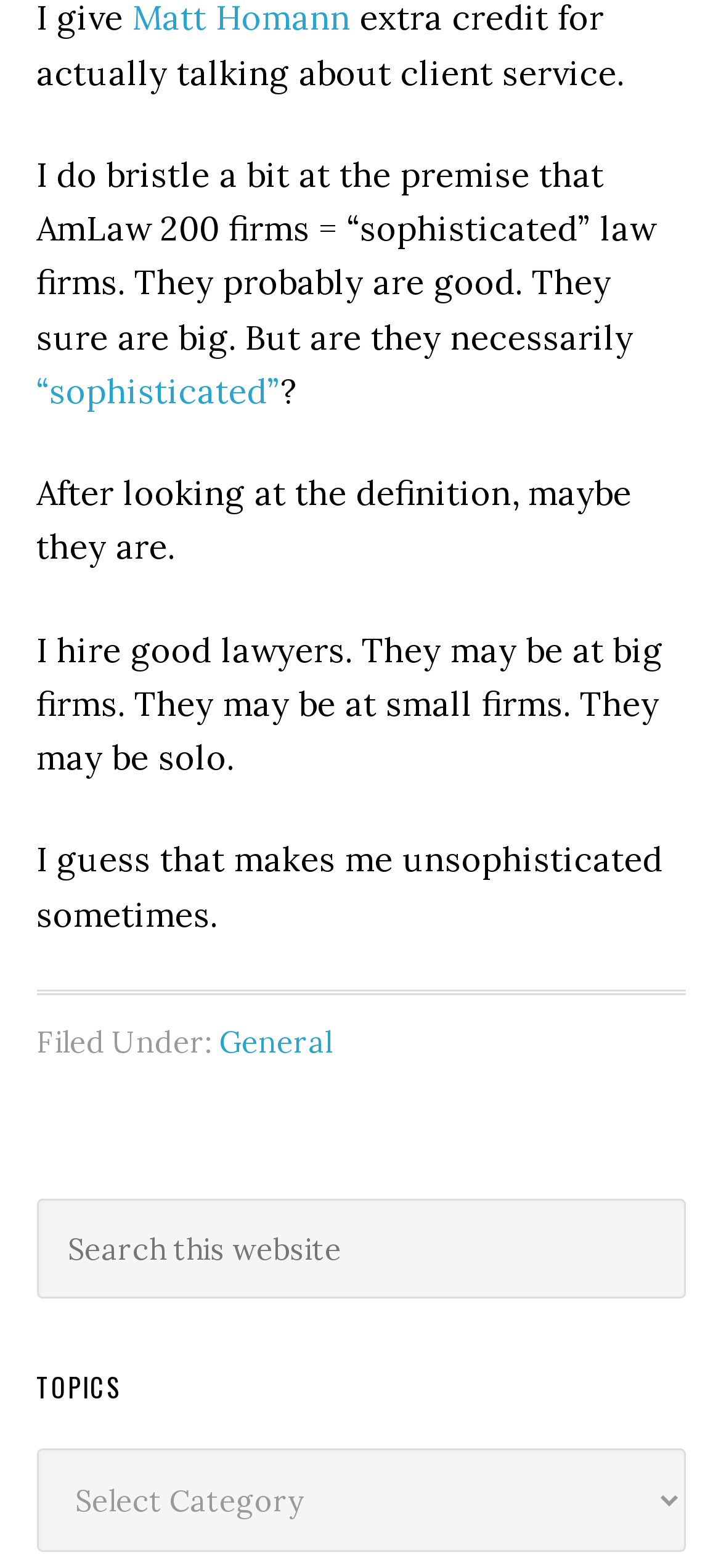Please provide a detailed answer to the question below based on the screenshot: 
What is the topic selection mechanism?

The topic selection mechanism is a combobox with a label 'Topics' that allows users to select from a list of topics, and it has a popup menu that can be expanded.